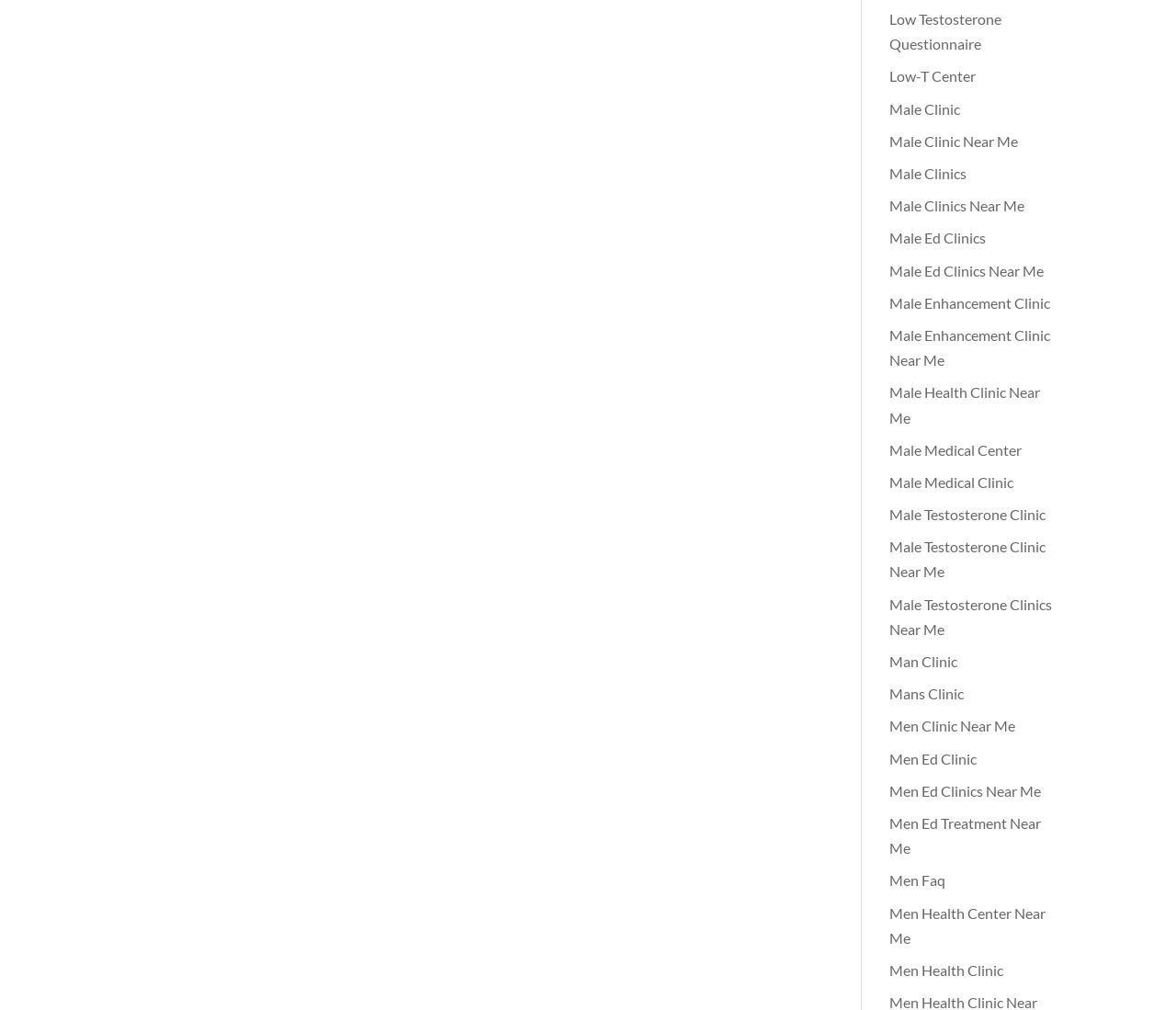Show the bounding box coordinates for the element that needs to be clicked to execute the following instruction: "Click on Low Testosterone Questionnaire". Provide the coordinates in the form of four float numbers between 0 and 1, i.e., [left, top, right, bottom].

[0.756, 0.01, 0.852, 0.052]